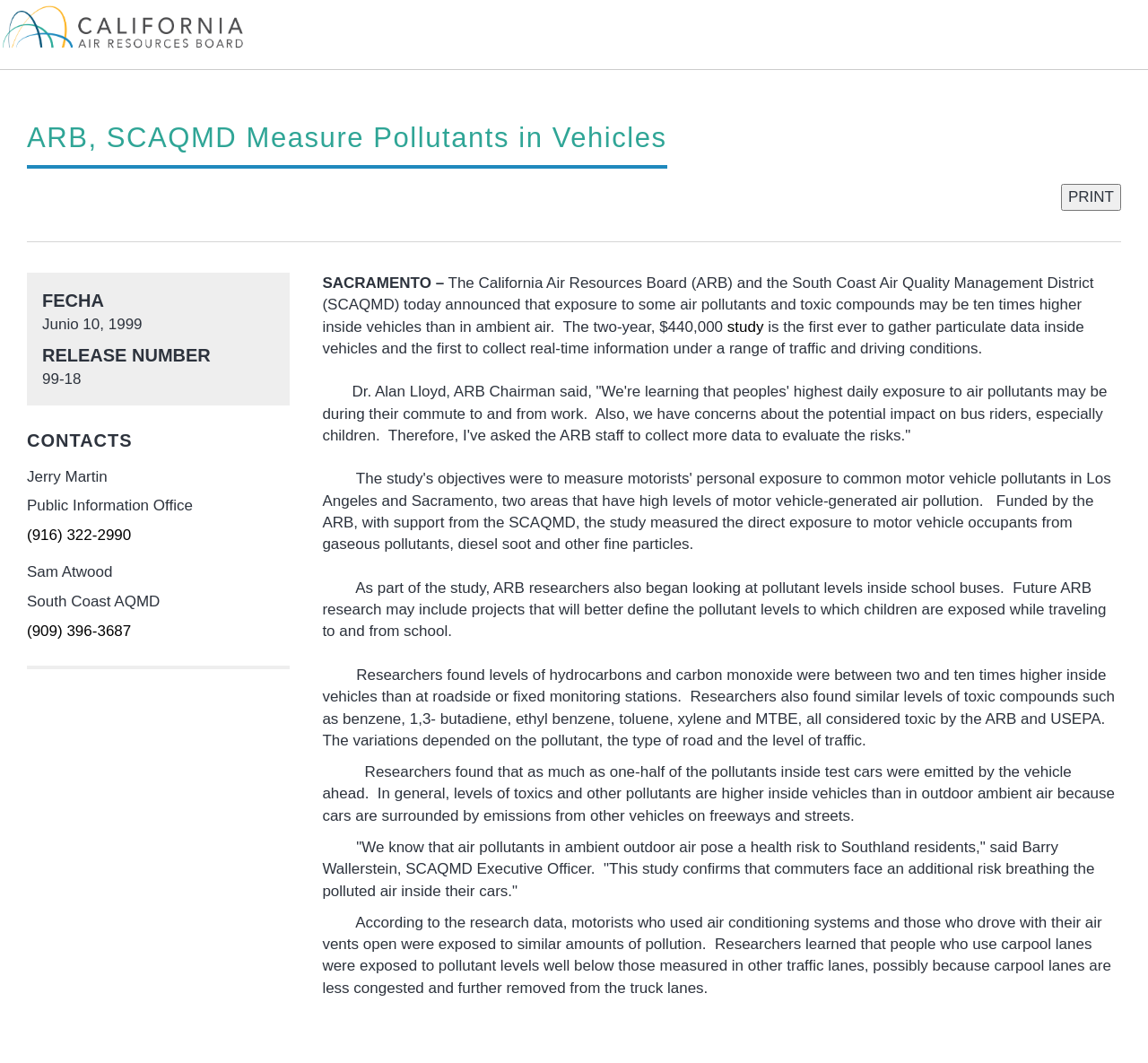Describe all the significant parts and information present on the webpage.

The webpage is about a study conducted by the California Air Resources Board (ARB) and the South Coast Air Quality Management District (SCAQMD) on air pollutants inside vehicles. At the top of the page, there is an image, followed by a horizontal separator line. Below the separator, there is a heading with the title "ARB, SCAQMD Measure Pollutants in Vehicles" and a "PRINT" button to the right. 

Underneath, there is a section with the date "Junio 10, 1999" and a release number "99-18". A heading "CONTACTS" is followed by a list of names, titles, and phone numbers, including Jerry Martin from the Public Information Office and Sam Atwood from the South Coast AQMD.

The main content of the page is a press release about the study, which found that exposure to air pollutants and toxic compounds inside vehicles may be ten times higher than in ambient air. The study, which cost $440,000 and took two years to complete, is the first to gather particulate data inside vehicles and collect real-time information under various traffic and driving conditions.

The press release quotes Dr. Alan Lloyd, ARB Chairman, who expresses concern about the potential impact on bus riders, especially children. The study also looked at pollutant levels inside school buses and found that levels of hydrocarbons and carbon monoxide were between two and ten times higher inside vehicles than at roadside or fixed monitoring stations.

The page continues to discuss the findings of the study, including the variations in pollutant levels depending on the type of road and level of traffic, and the fact that as much as one-half of the pollutants inside test cars were emitted by the vehicle ahead. The study concludes that commuters face an additional risk breathing polluted air inside their cars.